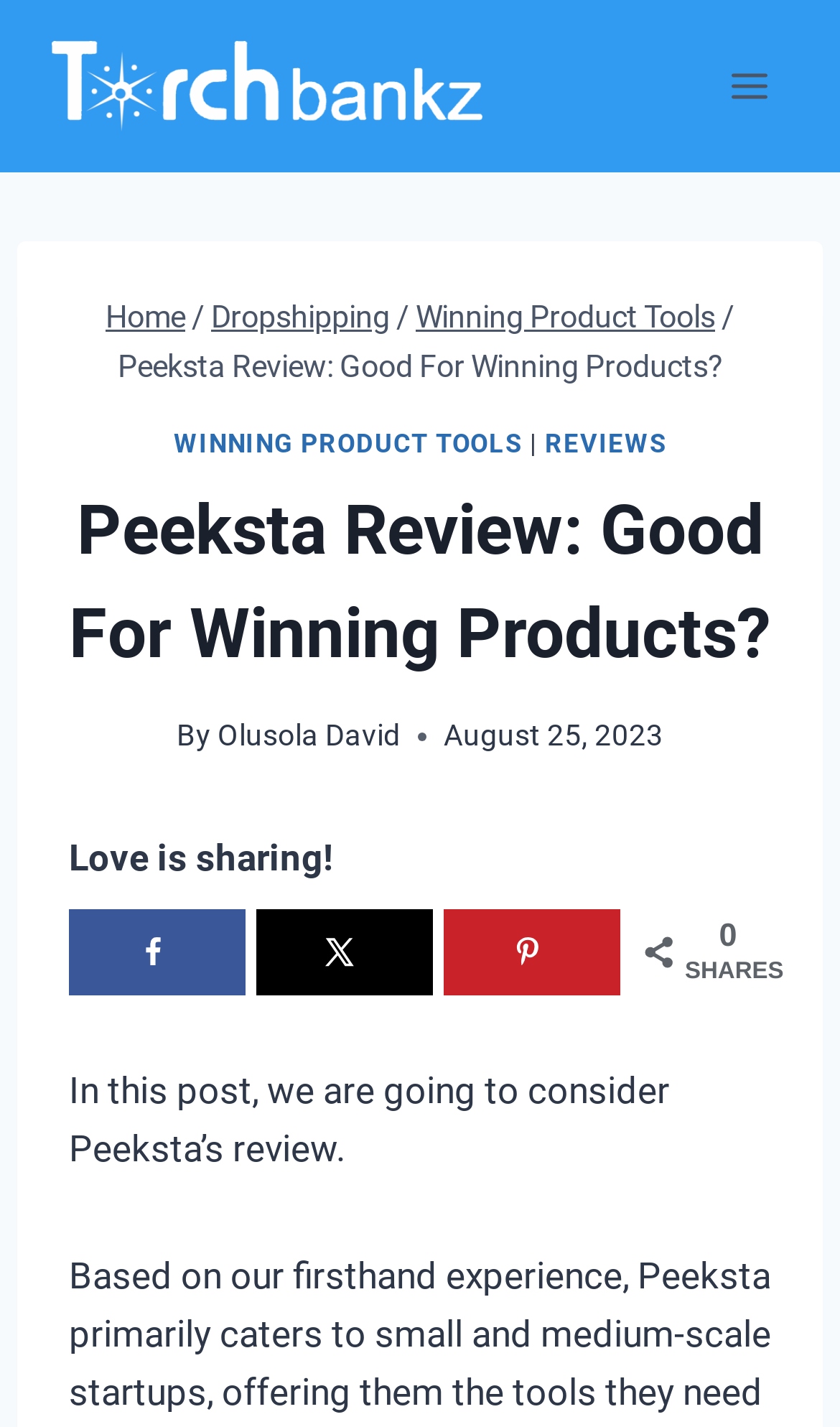Please identify the bounding box coordinates of the region to click in order to complete the given instruction: "Share on Facebook". The coordinates should be four float numbers between 0 and 1, i.e., [left, top, right, bottom].

[0.082, 0.637, 0.292, 0.698]